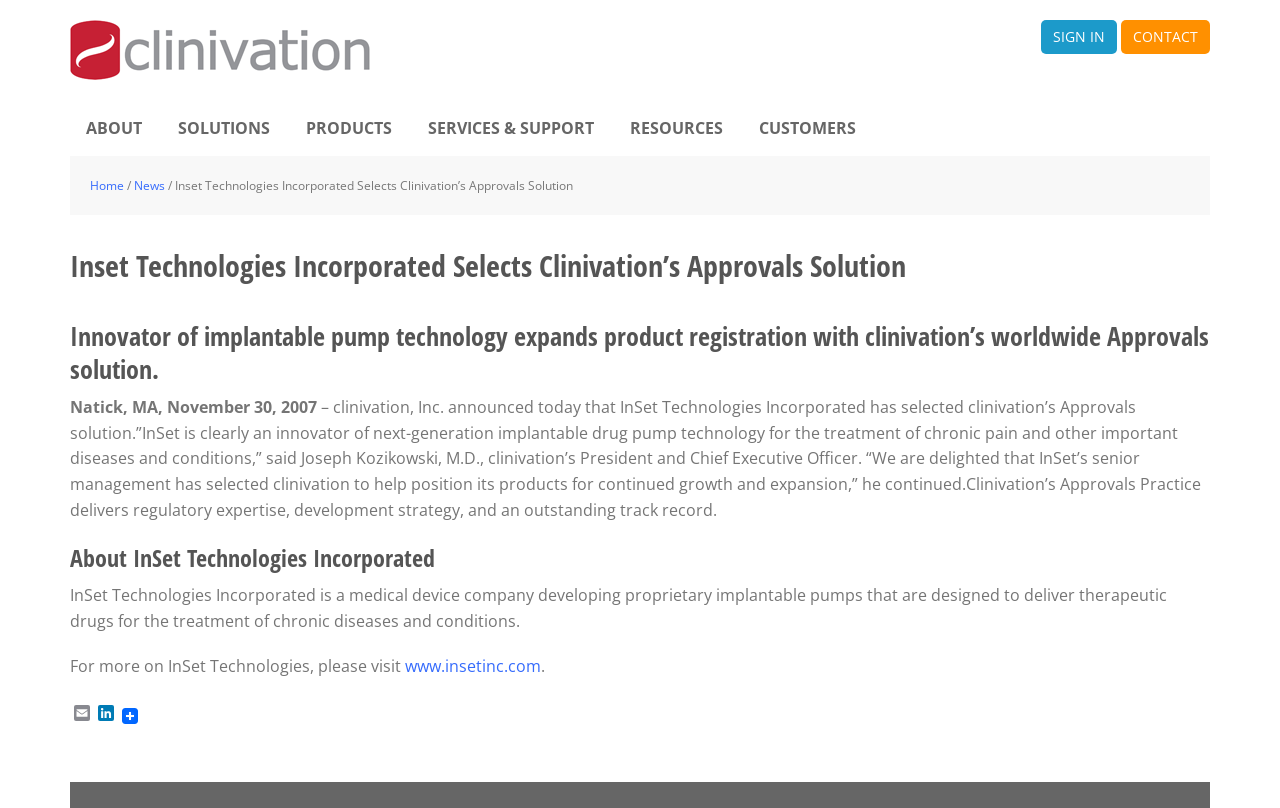What is the name of the CEO of Clinivation?
Refer to the screenshot and answer in one word or phrase.

Joseph Kozikowski, M.D.